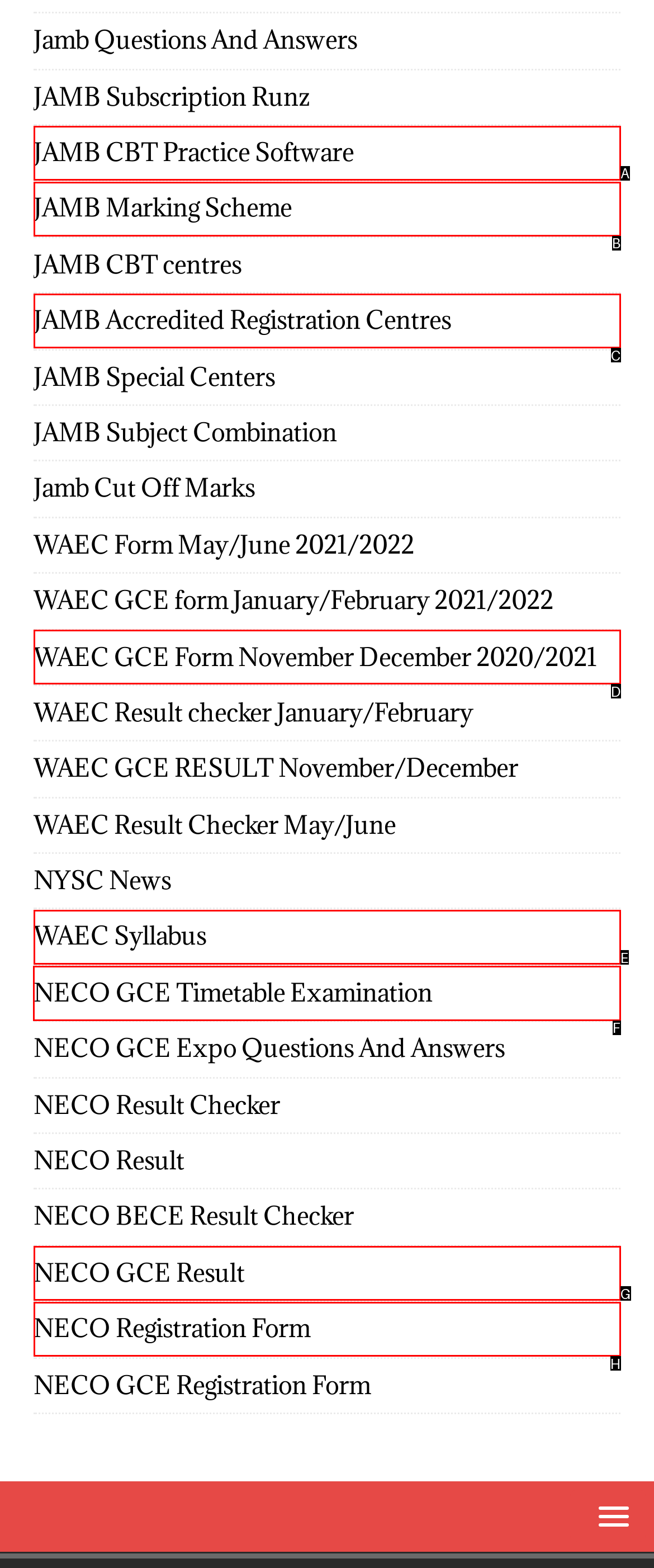Find the option you need to click to complete the following instruction: Get NECO GCE timetable
Answer with the corresponding letter from the choices given directly.

F